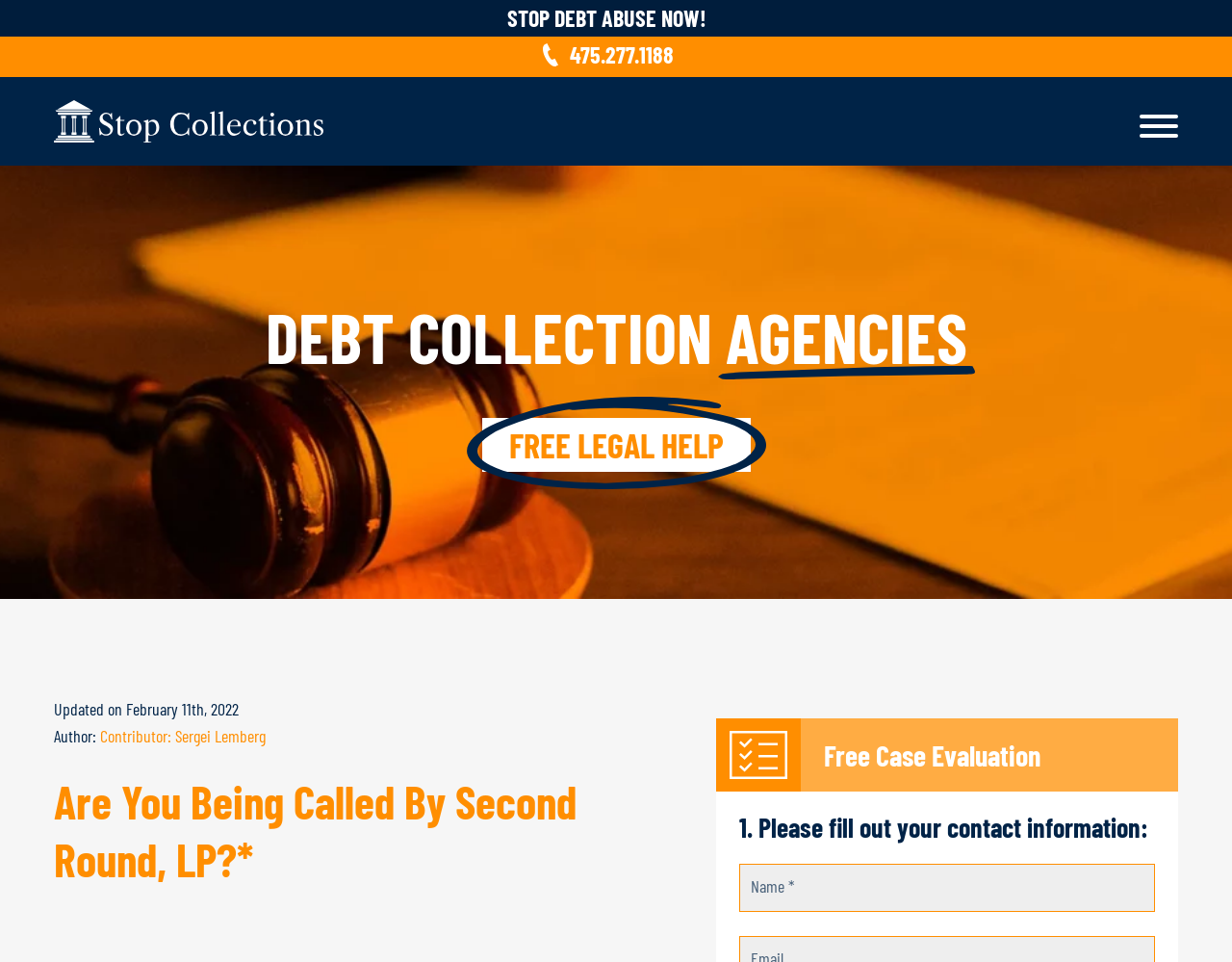Given the element description "Contributor: Sergei Lemberg" in the screenshot, predict the bounding box coordinates of that UI element.

[0.081, 0.754, 0.216, 0.776]